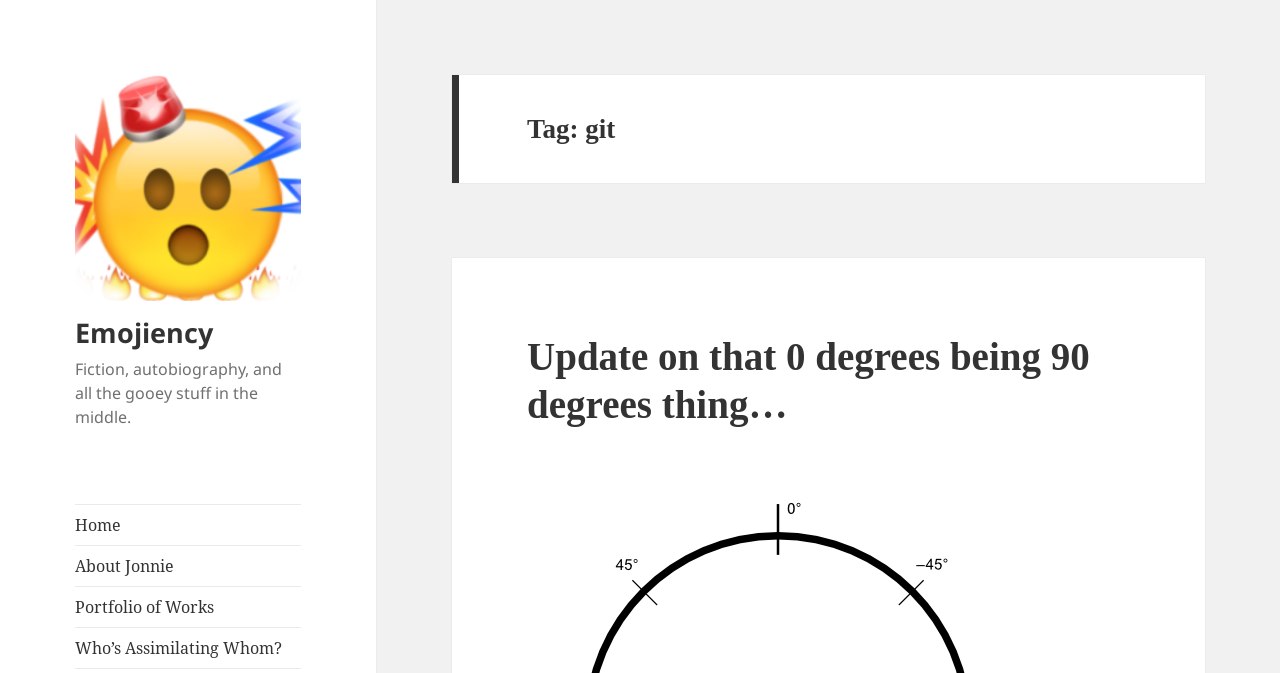What is the text above the 'Home' link? Using the information from the screenshot, answer with a single word or phrase.

Fiction, autobiography, and all the gooey stuff in the middle.